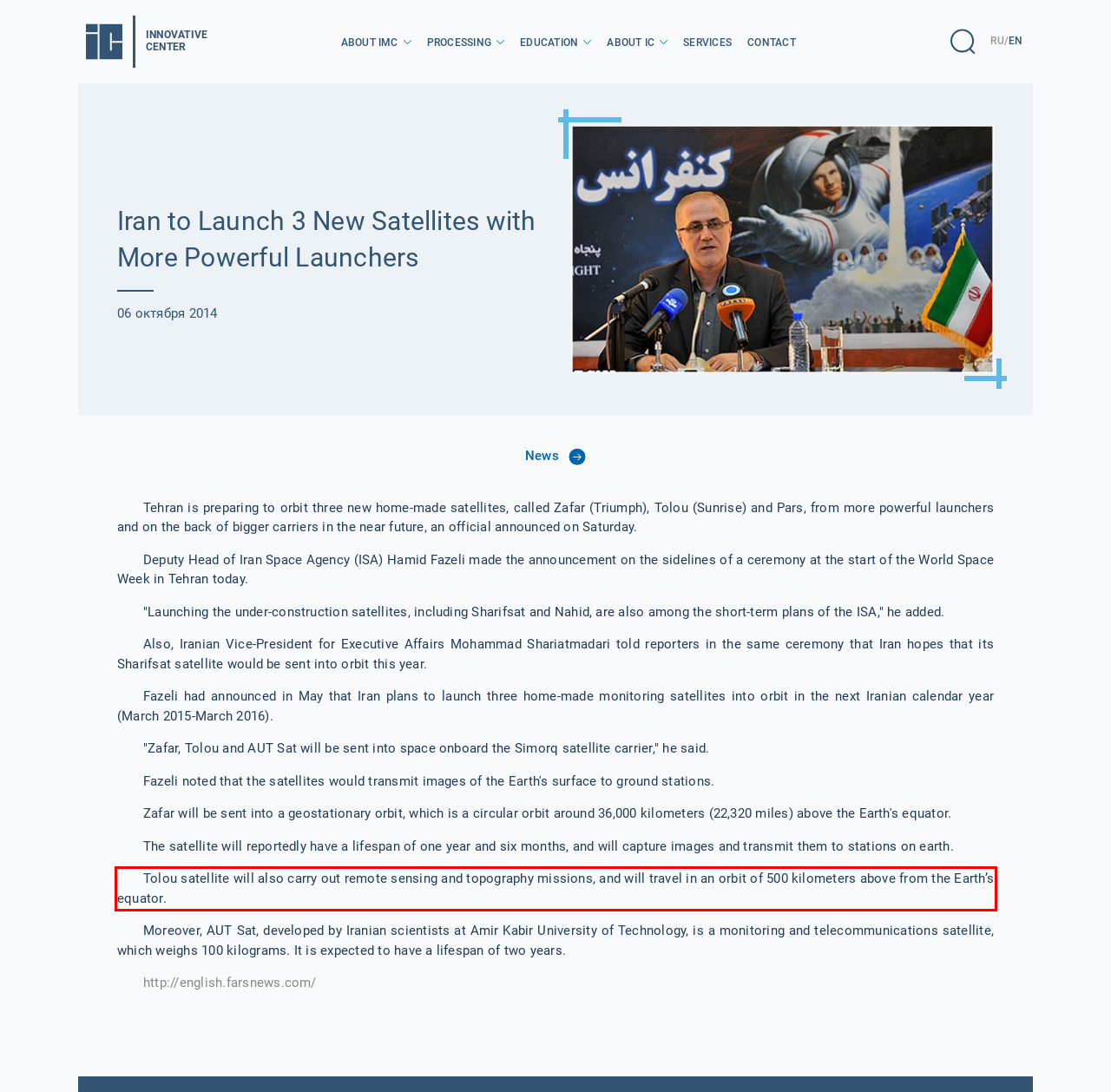You have a screenshot of a webpage with a red bounding box. Identify and extract the text content located inside the red bounding box.

Tolou satellite will also carry out remote sensing and topography missions, and will travel in an orbit of 500 kilometers above from the Earth’s equator.